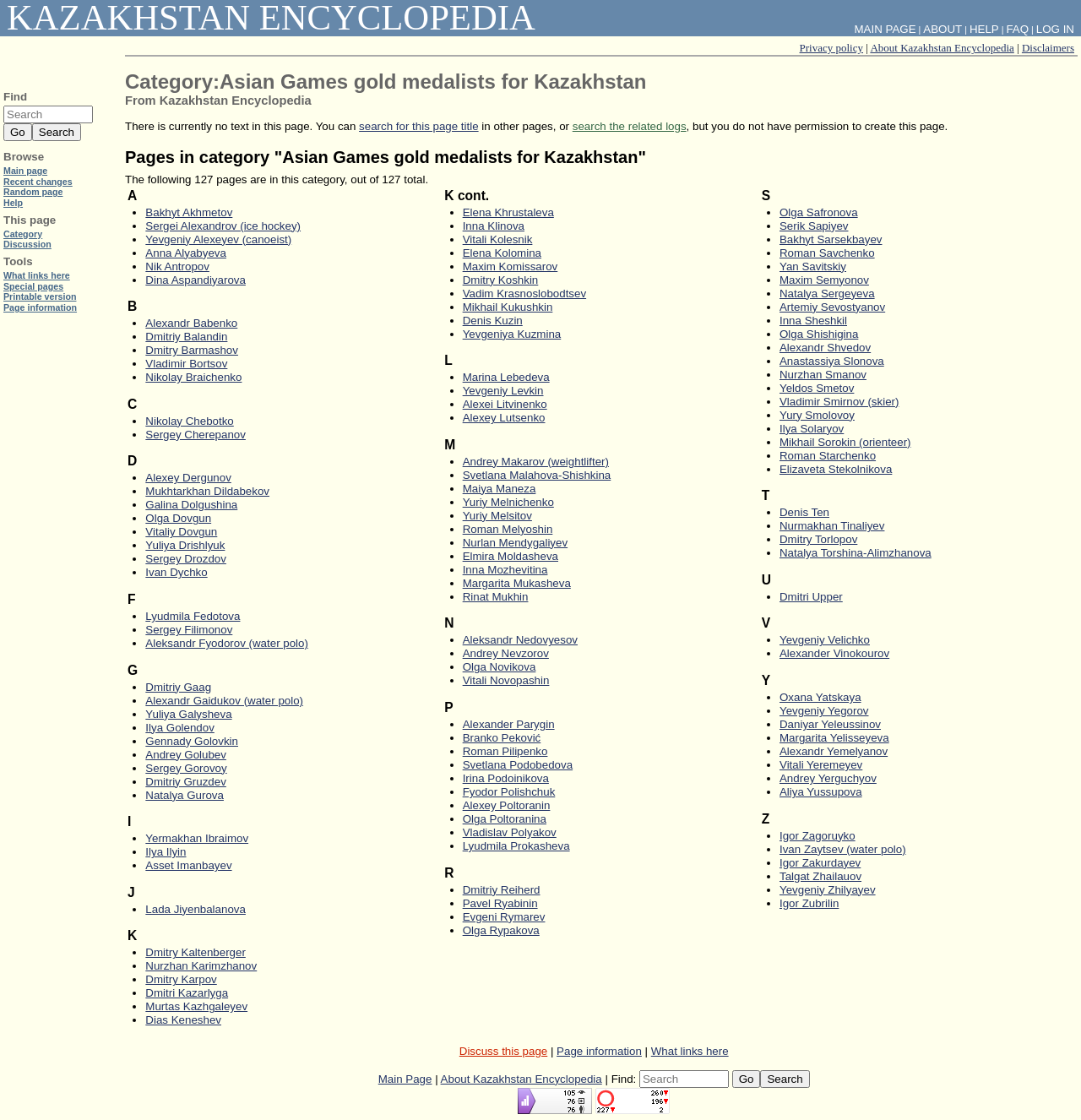How many pages are in this category?
Provide a comprehensive and detailed answer to the question.

The answer can be found in the text 'The following 127 pages are in this category, out of 127 total.' which is located in the main content area of the webpage.